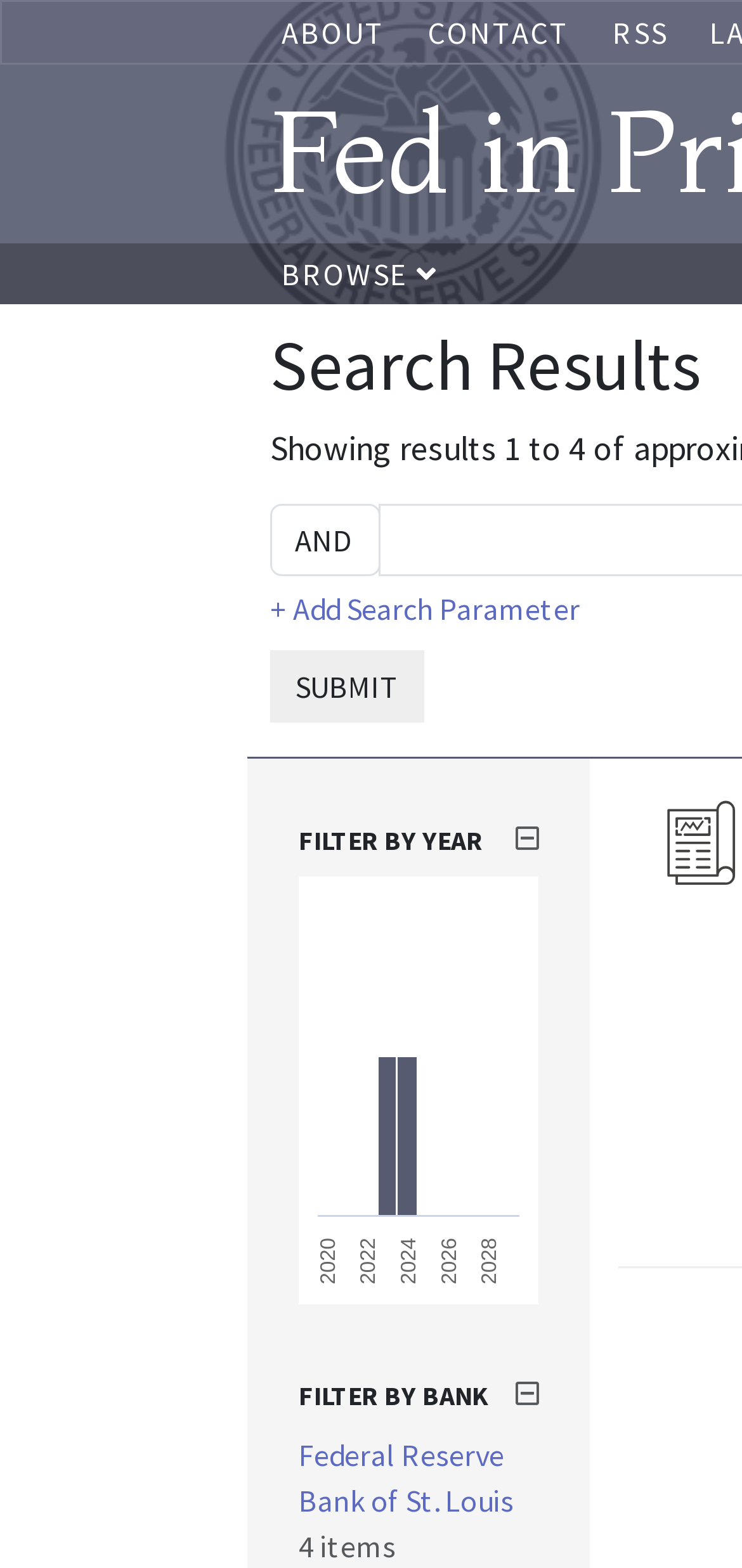What is the purpose of the '+ Add Search Parameter' link?
Please look at the screenshot and answer in one word or a short phrase.

To add search parameters